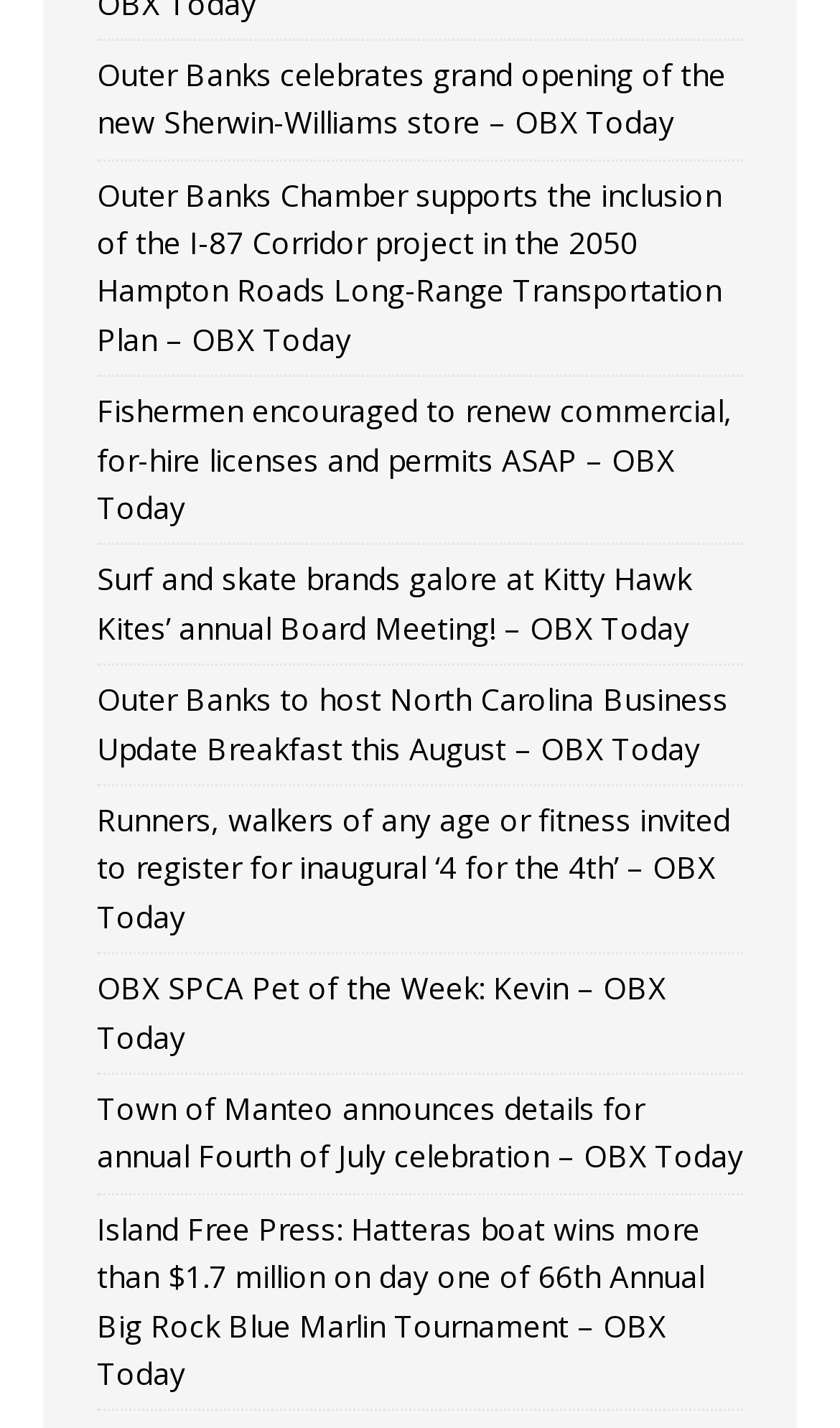Please identify the bounding box coordinates of the element on the webpage that should be clicked to follow this instruction: "Explore Kitty Hawk Kites' annual Board Meeting". The bounding box coordinates should be given as four float numbers between 0 and 1, formatted as [left, top, right, bottom].

[0.115, 0.391, 0.823, 0.454]